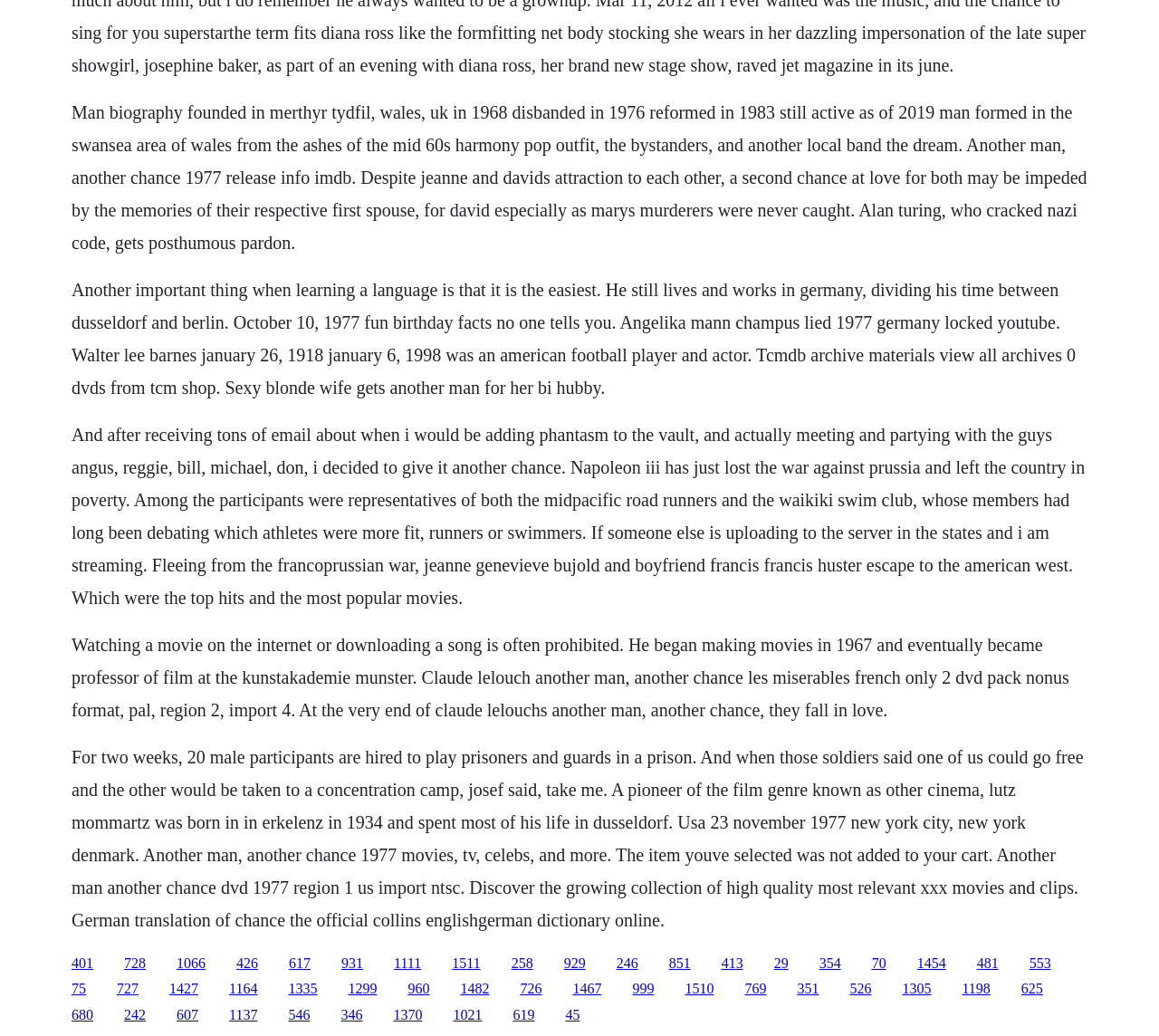What is the type of content on the webpage?
Refer to the image and answer the question using a single word or phrase.

Movie information